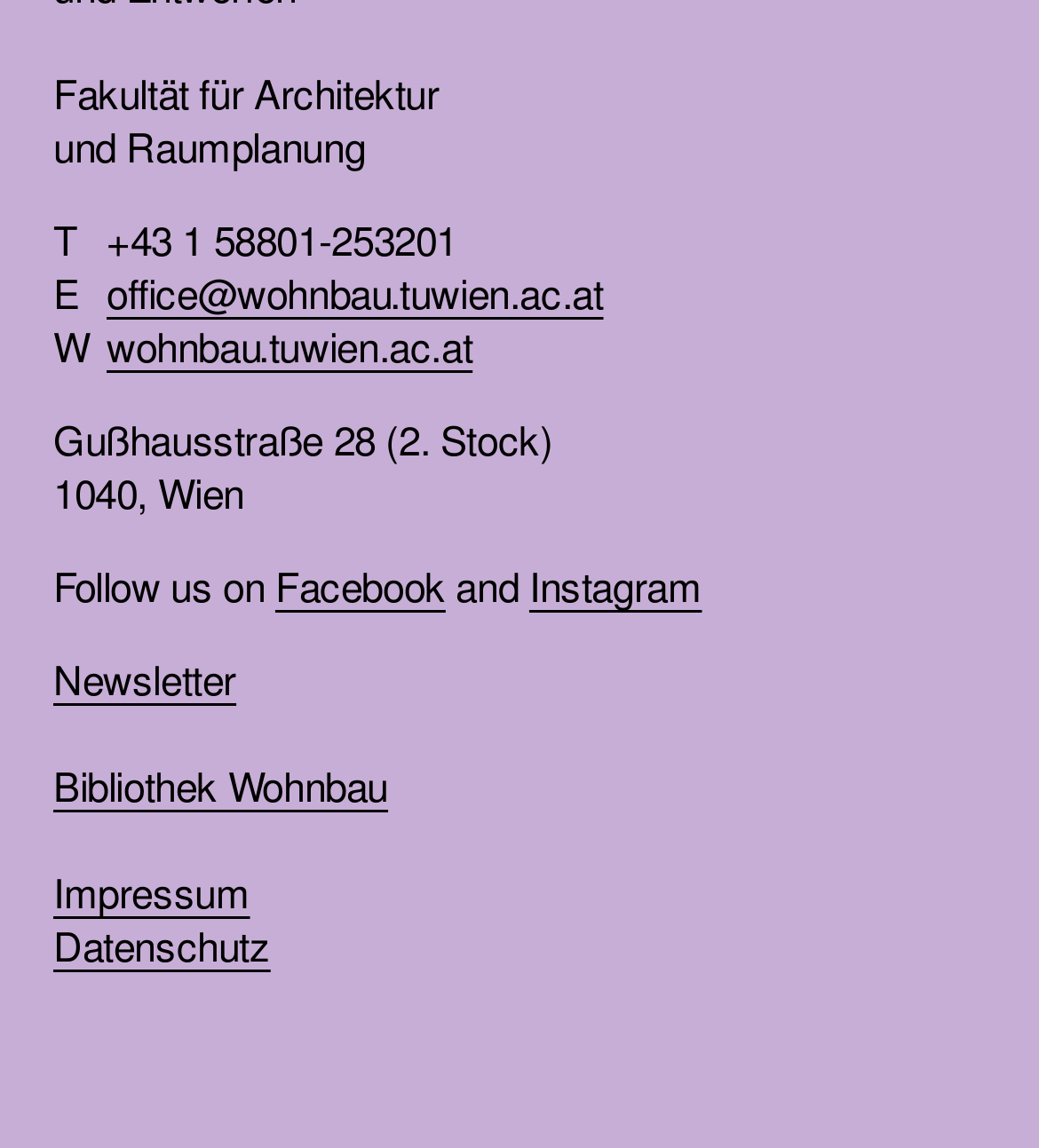How many social media platforms are linked on the webpage?
Provide a one-word or short-phrase answer based on the image.

3